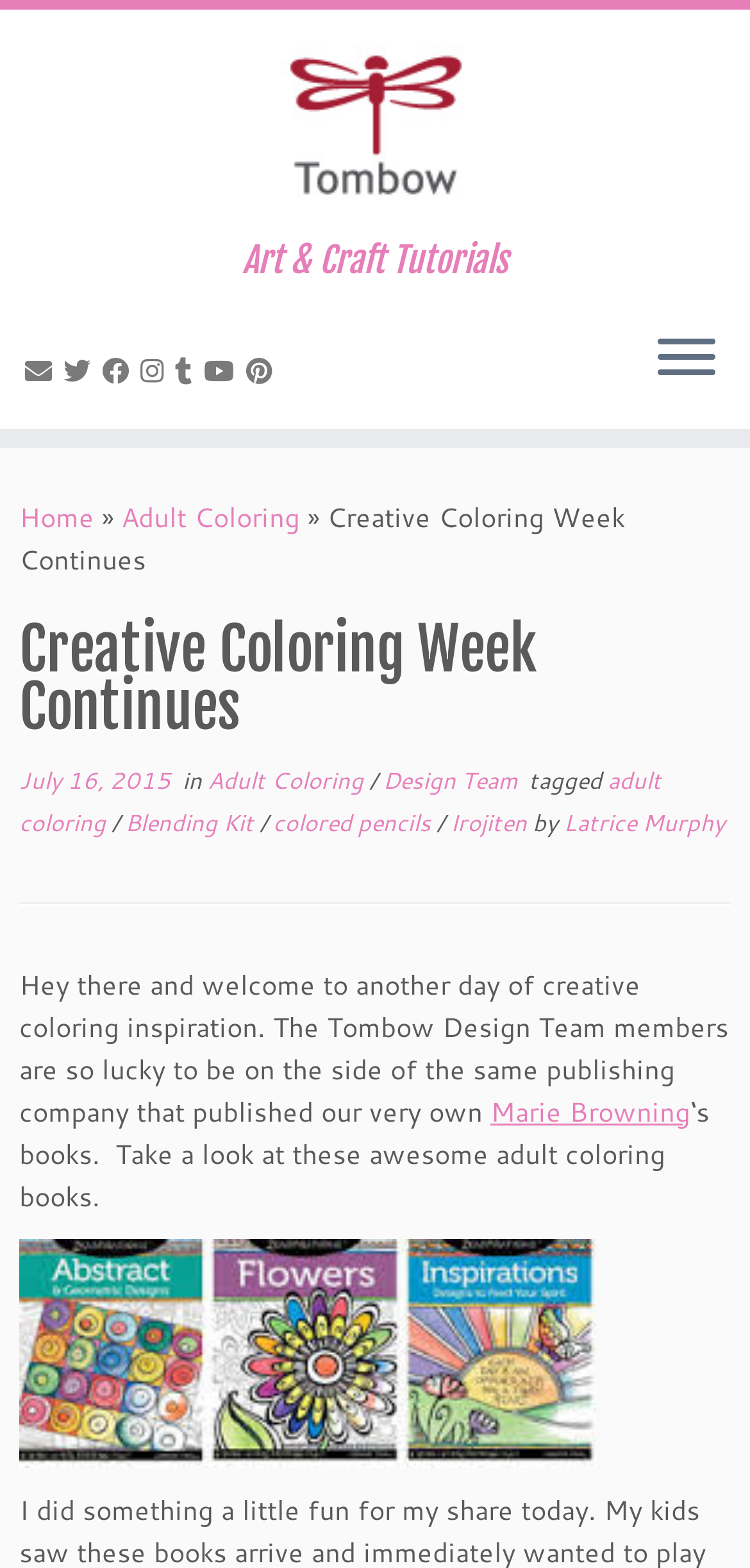Please identify the coordinates of the bounding box that should be clicked to fulfill this instruction: "Go to the Tombow USA Blog homepage".

[0.0, 0.018, 1.0, 0.141]